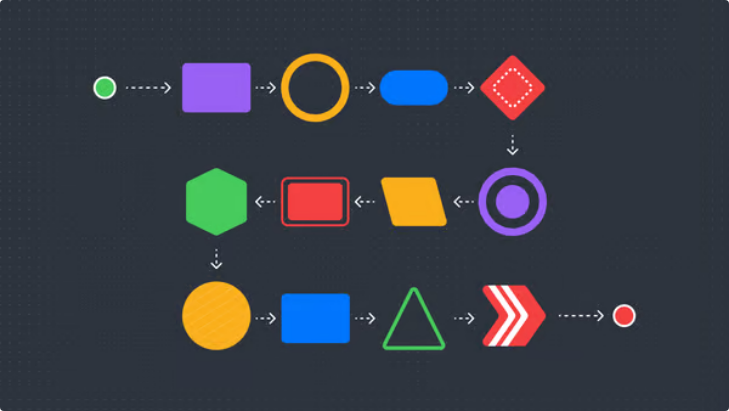What is the endpoint of the process represented by?
Provide a one-word or short-phrase answer based on the image.

Red circle